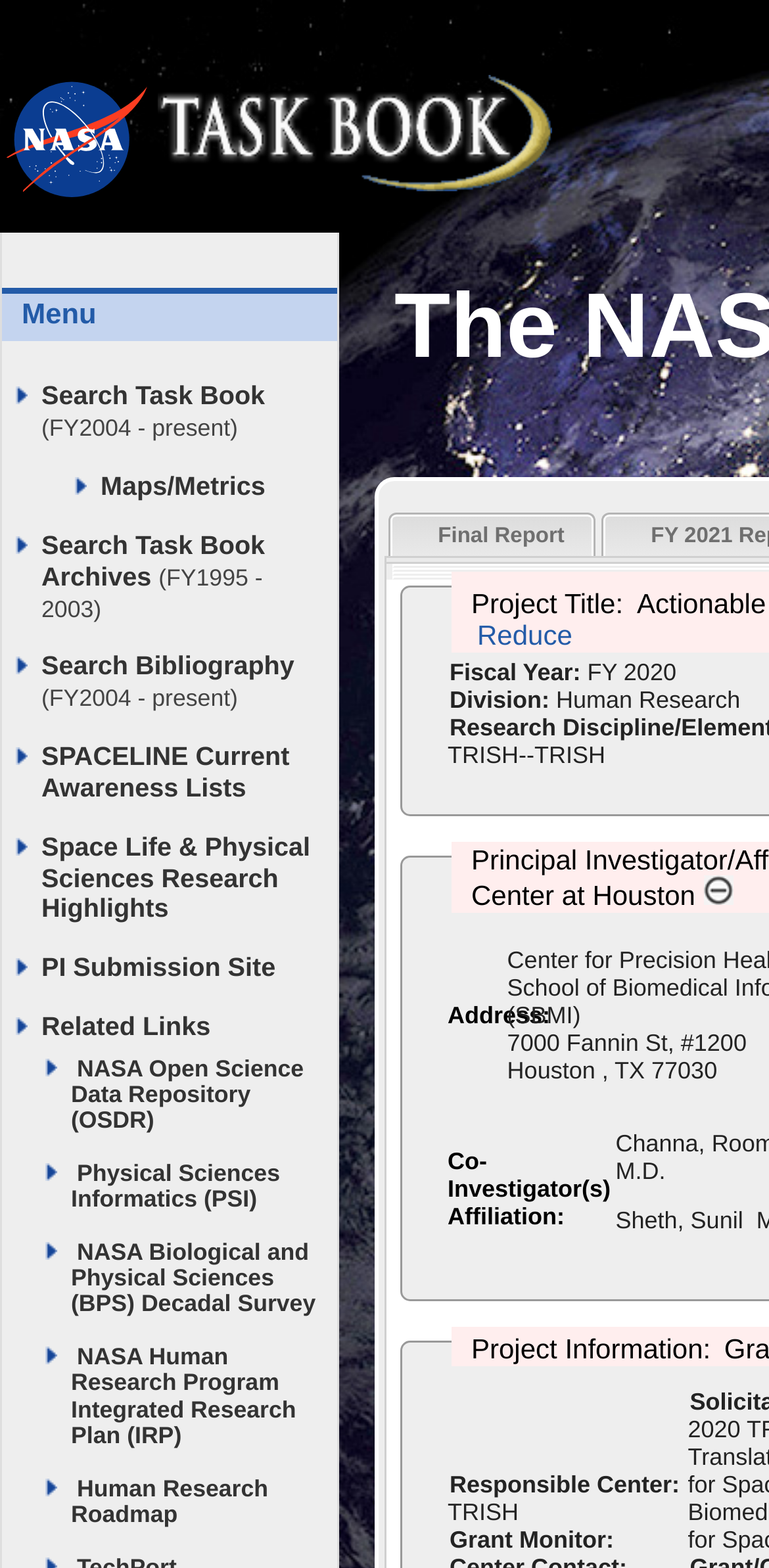Bounding box coordinates are specified in the format (top-left x, top-left y, bottom-right x, bottom-right y). All values are floating point numbers bounded between 0 and 1. Please provide the bounding box coordinate of the region this sentence describes: Human Research Roadmap

[0.092, 0.94, 0.349, 0.974]